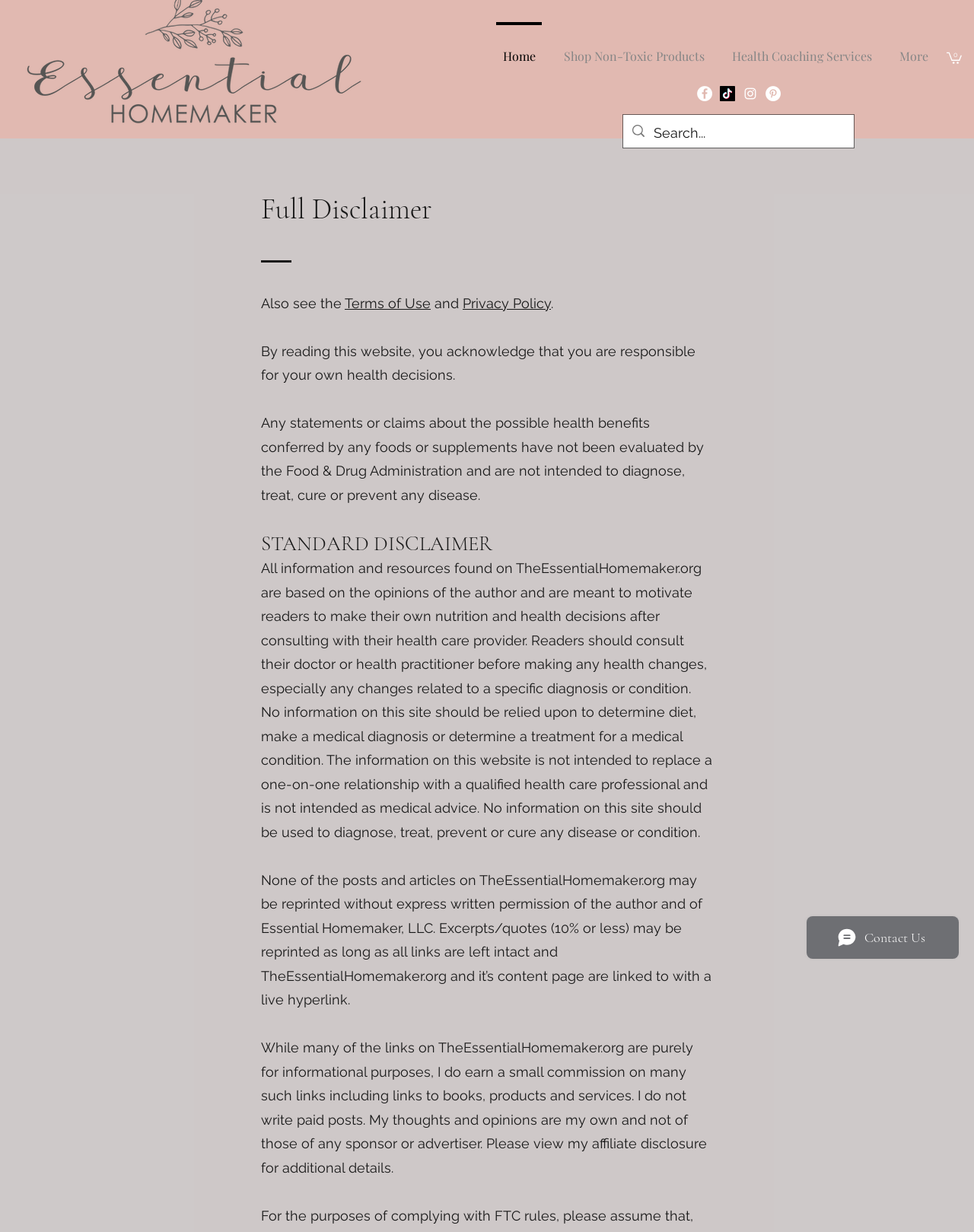Provide the bounding box coordinates of the HTML element described by the text: "More". The coordinates should be in the format [left, top, right, bottom] with values between 0 and 1.

[0.909, 0.018, 0.967, 0.062]